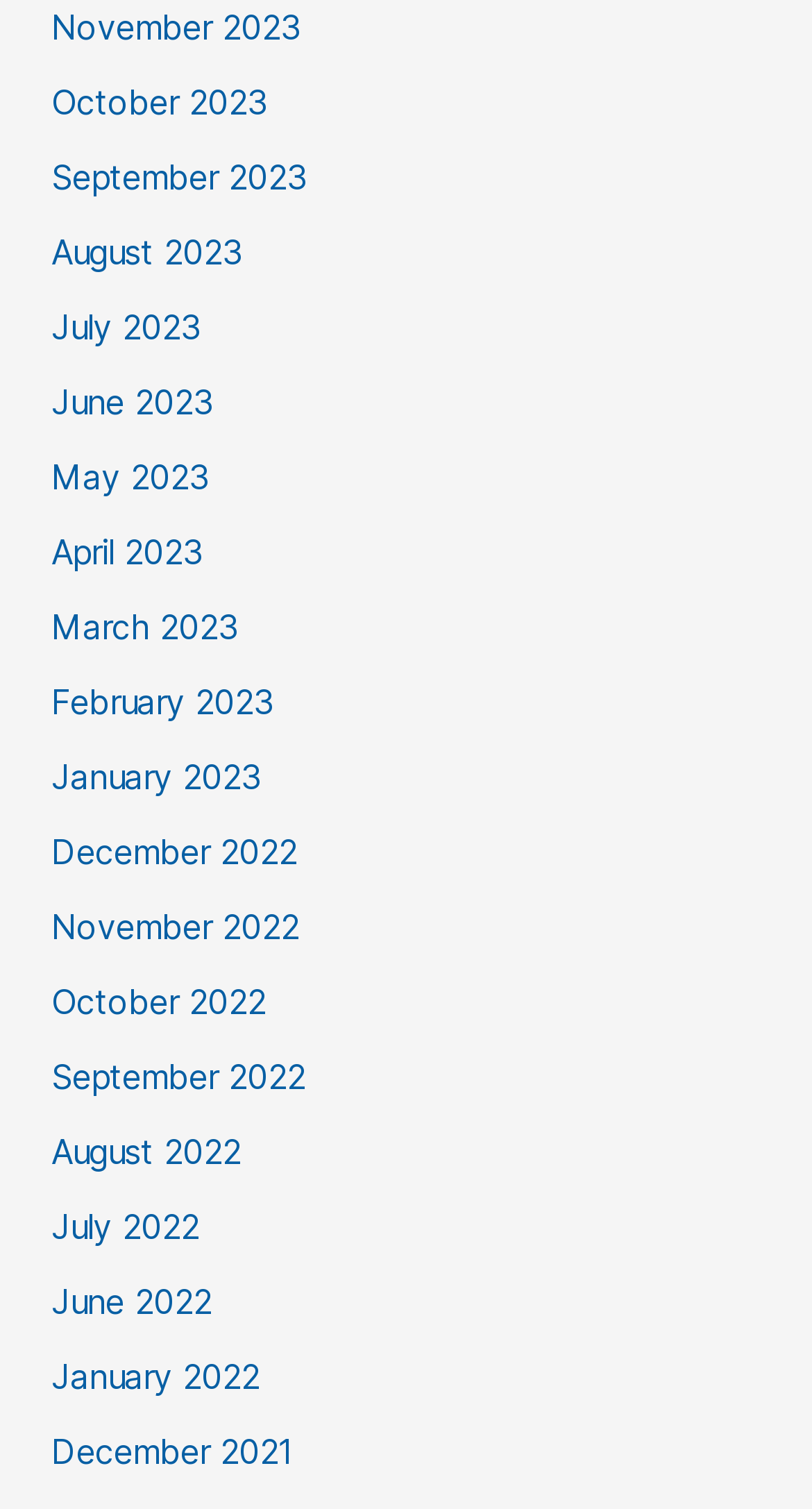Provide a one-word or short-phrase response to the question:
What is the latest month listed?

November 2023